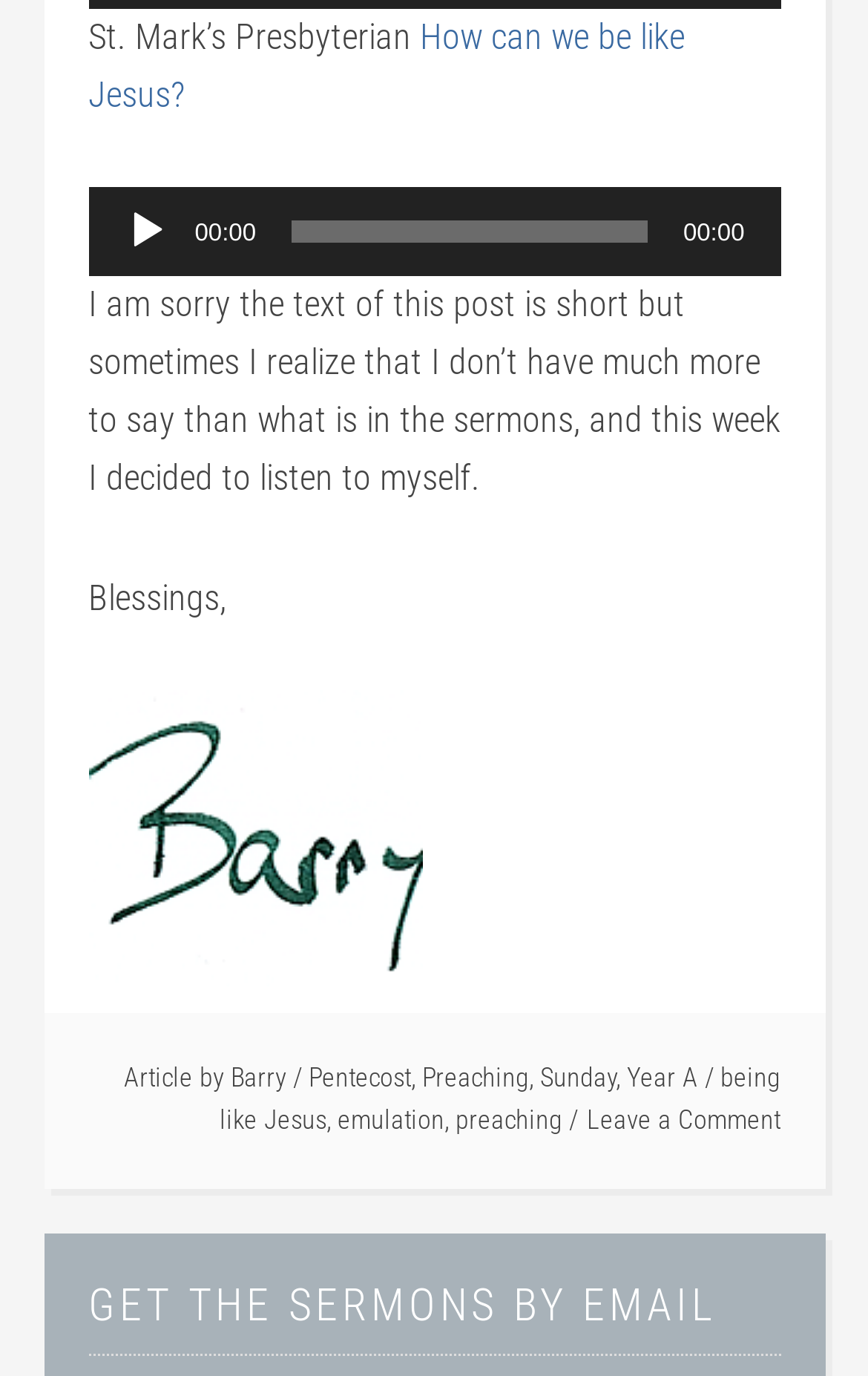Please determine the bounding box coordinates of the area that needs to be clicked to complete this task: 'Click the 'How can we be like Jesus?' link'. The coordinates must be four float numbers between 0 and 1, formatted as [left, top, right, bottom].

[0.101, 0.011, 0.788, 0.084]